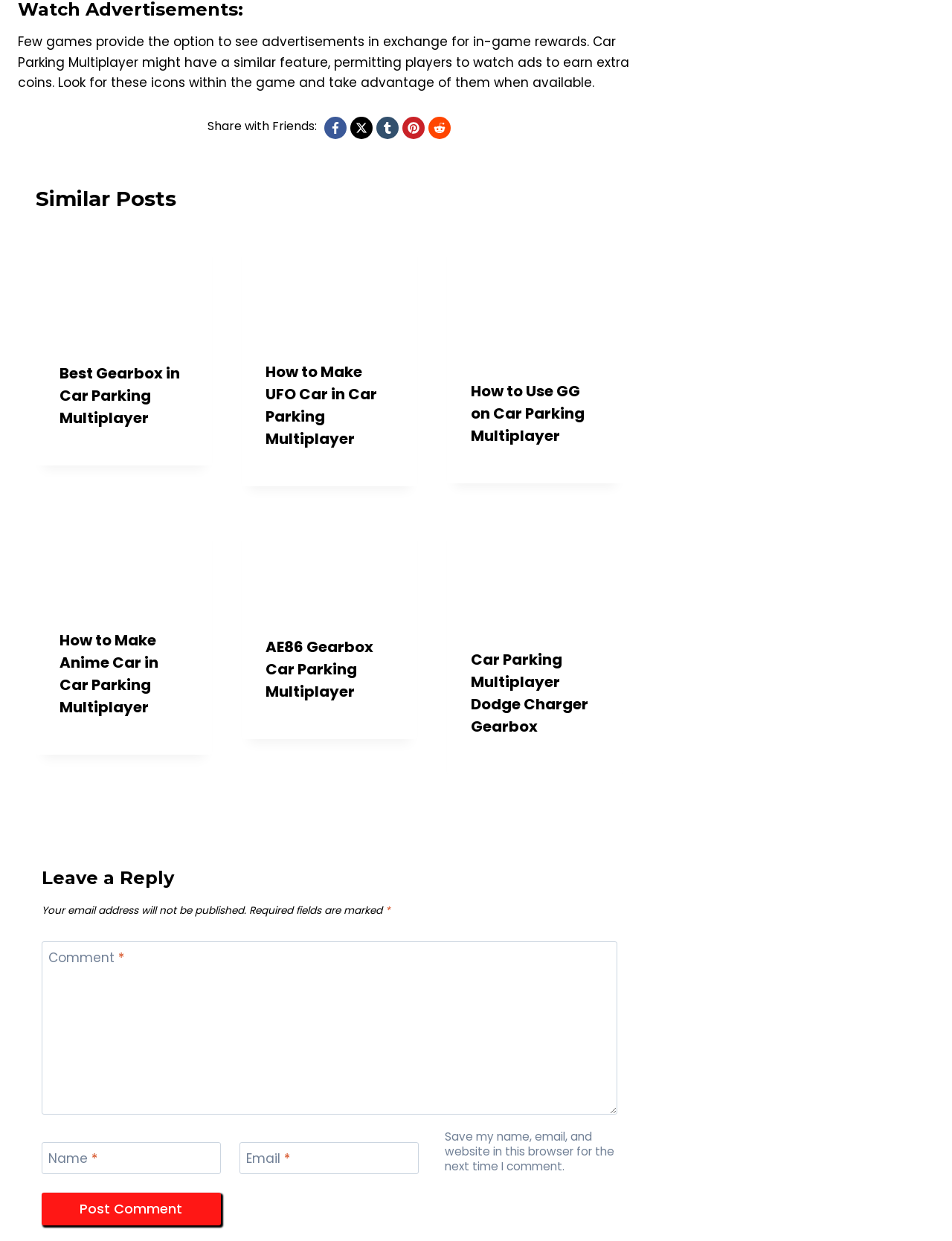Determine the bounding box coordinates in the format (top-left x, top-left y, bottom-right x, bottom-right y). Ensure all values are floating point numbers between 0 and 1. Identify the bounding box of the UI element described by: name="submit" value="Post Comment"

[0.044, 0.961, 0.232, 0.987]